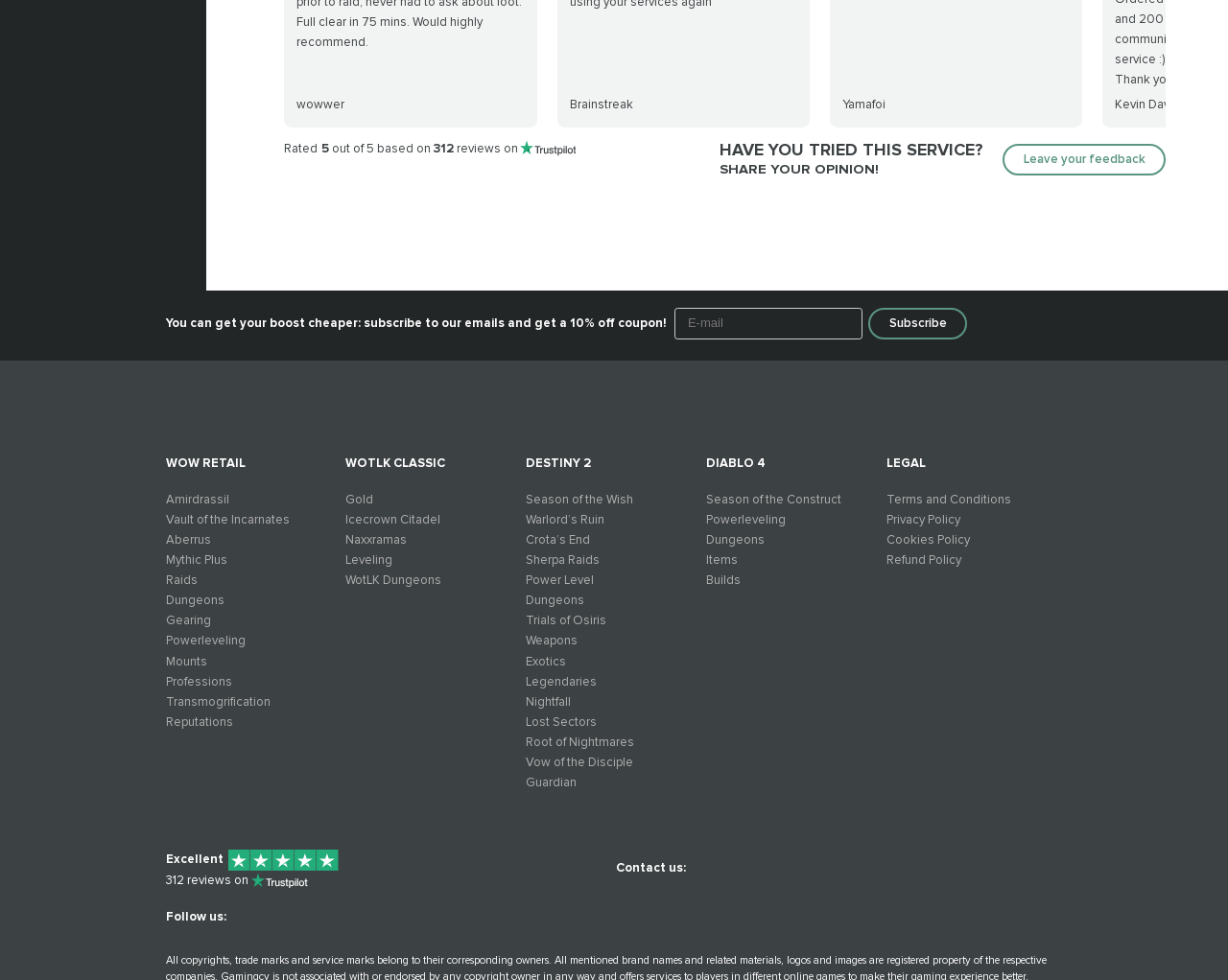What is the purpose of the 'Leave your feedback' link?
Please respond to the question with a detailed and well-explained answer.

I found the 'Leave your feedback' link on the webpage, which is accompanied by the text 'HAVE YOU TRIED THIS SERVICE? SHARE YOUR OPINION!'. This suggests that the link is intended for users to share their opinions or feedback about the service.